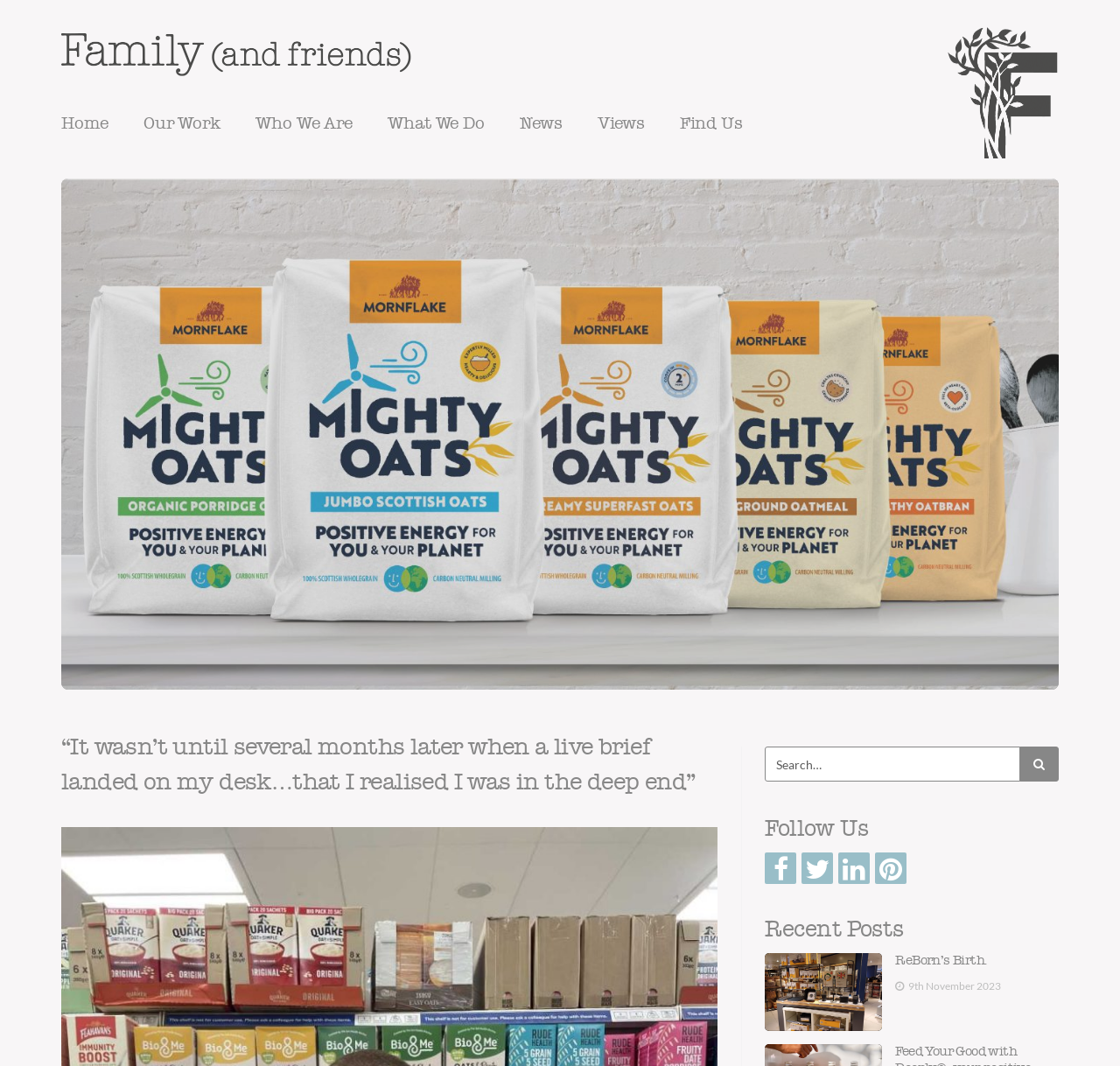Identify the bounding box coordinates for the UI element mentioned here: "Who We Are". Provide the coordinates as four float values between 0 and 1, i.e., [left, top, right, bottom].

[0.228, 0.099, 0.346, 0.135]